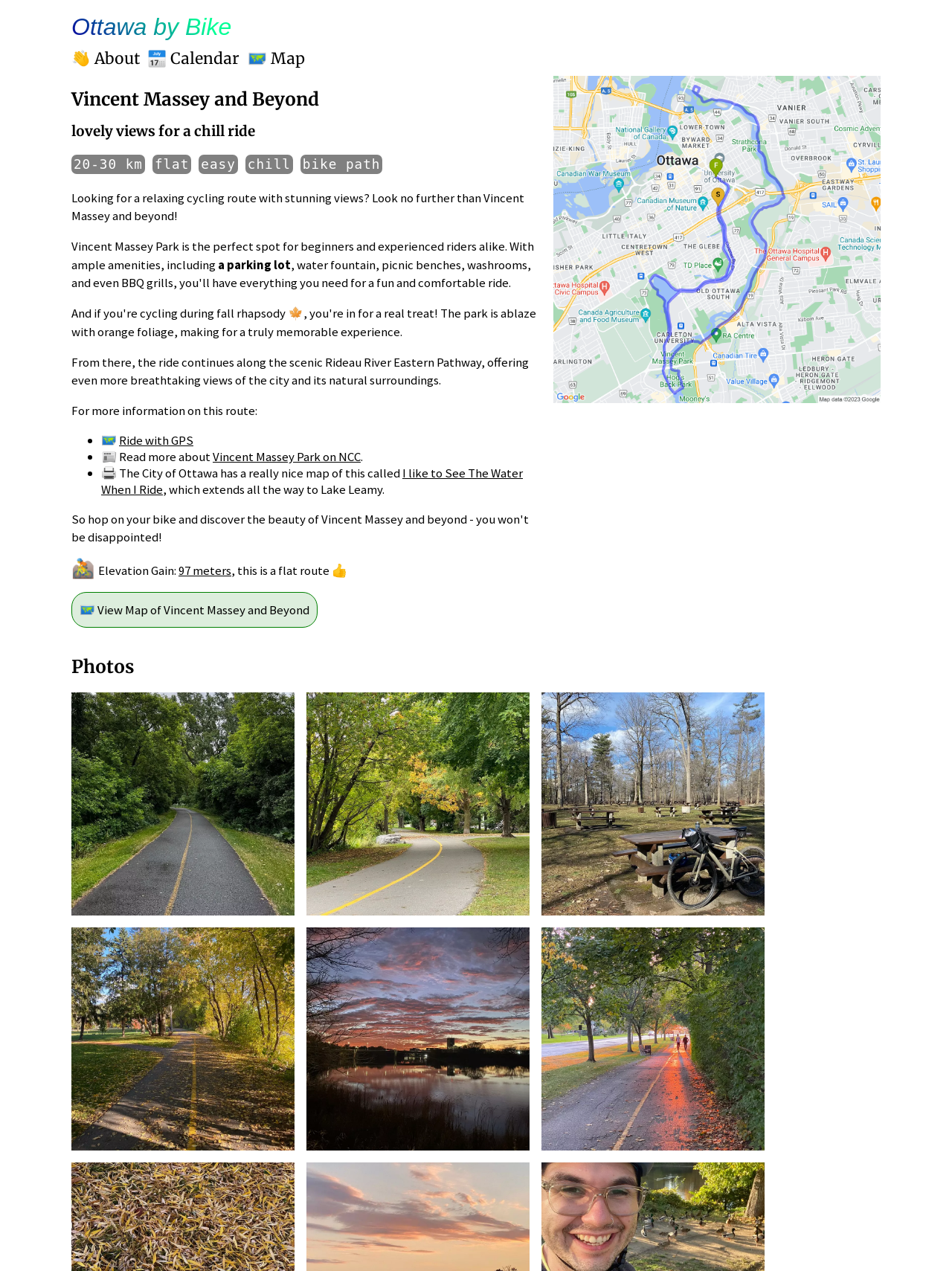Determine the webpage's heading and output its text content.

Vincent Massey and Beyond